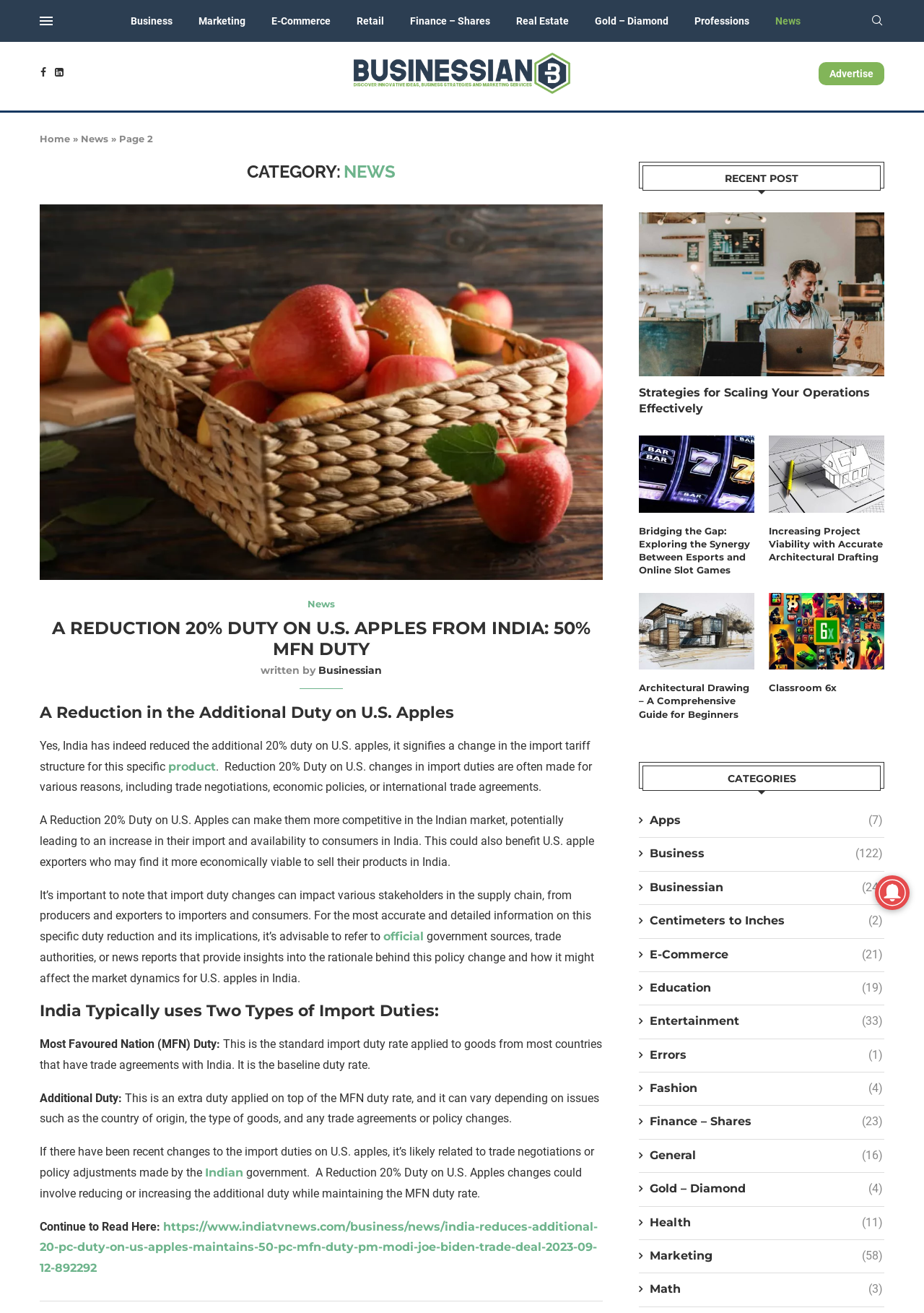Offer a meticulous description of the webpage's structure and content.

This webpage is an archive of news articles, specifically page 2 of 4. At the top, there is a menu bar with links to various categories, including Business, Marketing, E-Commerce, and more. Below the menu bar, there is a search bar and links to social media platforms, such as Facebook and LinkedIn.

The main content of the page is divided into two sections. On the left, there is a list of news articles, each with a heading, a brief summary, and a link to read more. The articles are categorized, with headings such as "NEWS" and "CATEGORIES". There are also links to recent posts, including "Strategies for Scaling Your Operations Effectively" and "Bridging the Gap: Exploring the Synergy Between Esports and Online Slot Games".

On the right, there is a single news article, which takes up most of the page. The article is titled "A Reduction 20% Duty on U.S. Apples from India: 50% MFN Duty" and discusses the reduction of import duties on U.S. apples in India. The article includes a brief summary, followed by a detailed explanation of the changes in import duties and their implications. There are also links to related articles and sources, such as official government sources and trade authorities.

At the bottom of the page, there are links to various categories, including Apps, Business, E-Commerce, and more, each with a number of articles in parentheses.